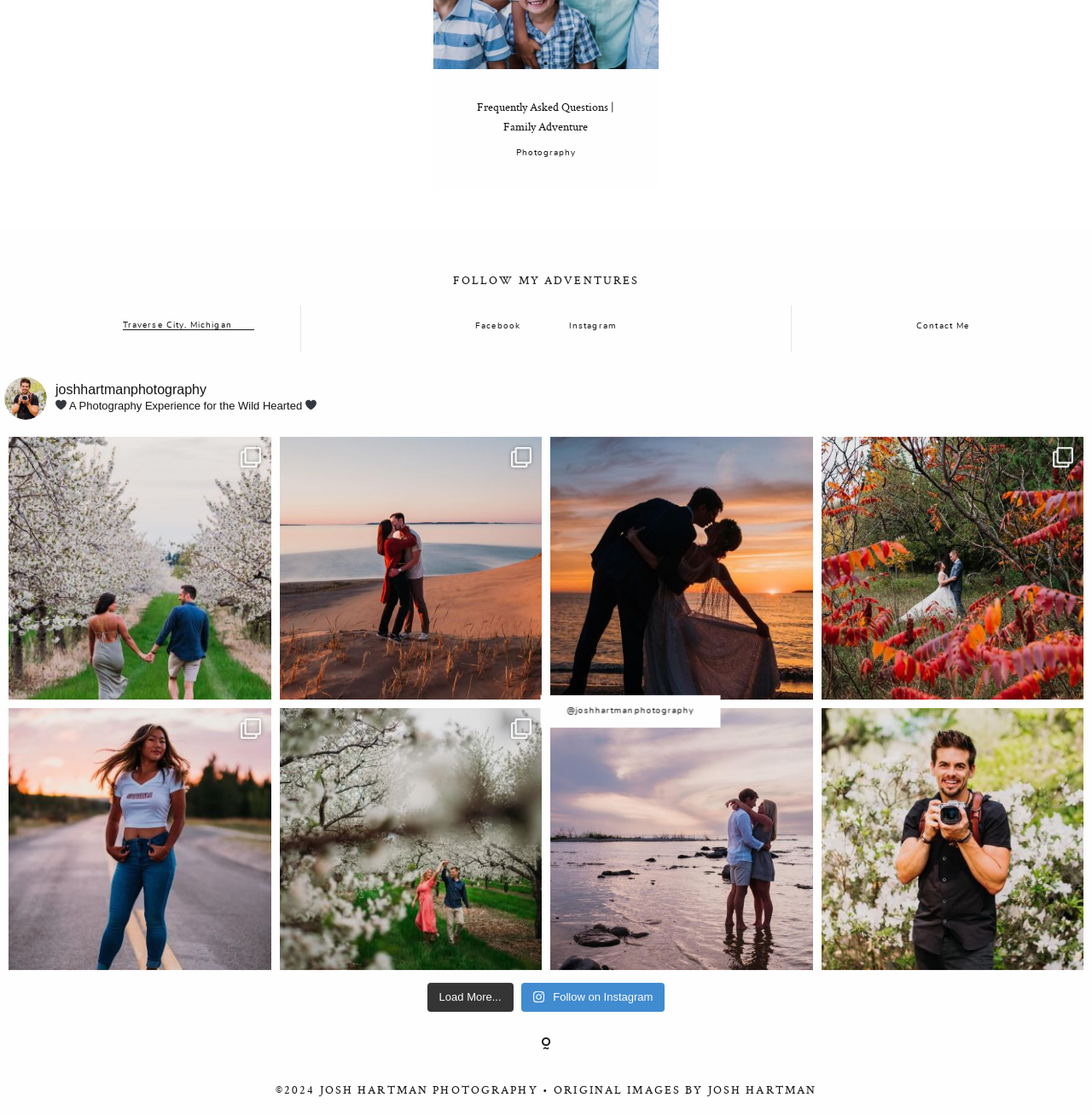What is the theme of the photographer's work?
Examine the image and give a concise answer in one word or a short phrase.

Family Adventure